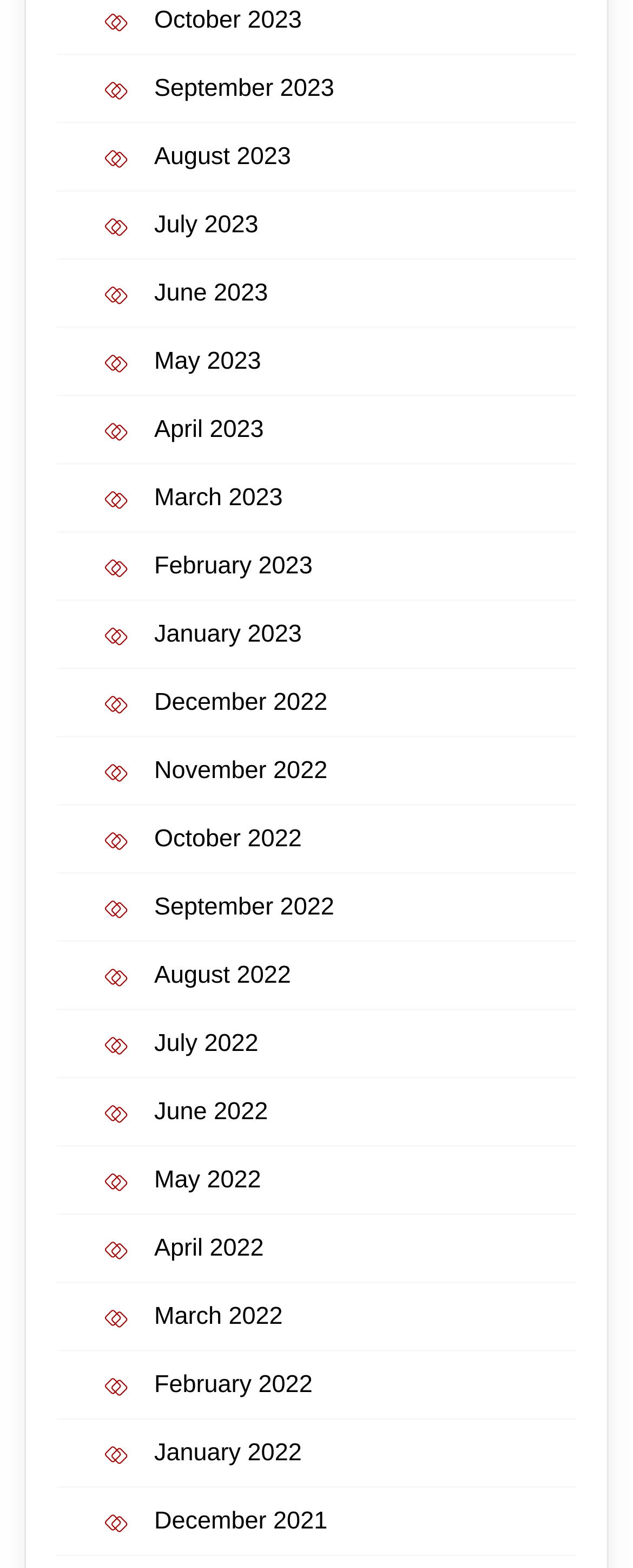Refer to the screenshot and give an in-depth answer to this question: Is there a link for November 2023?

I checked the list of links, and there is no link for November 2023. The most recent month listed is October 2023.